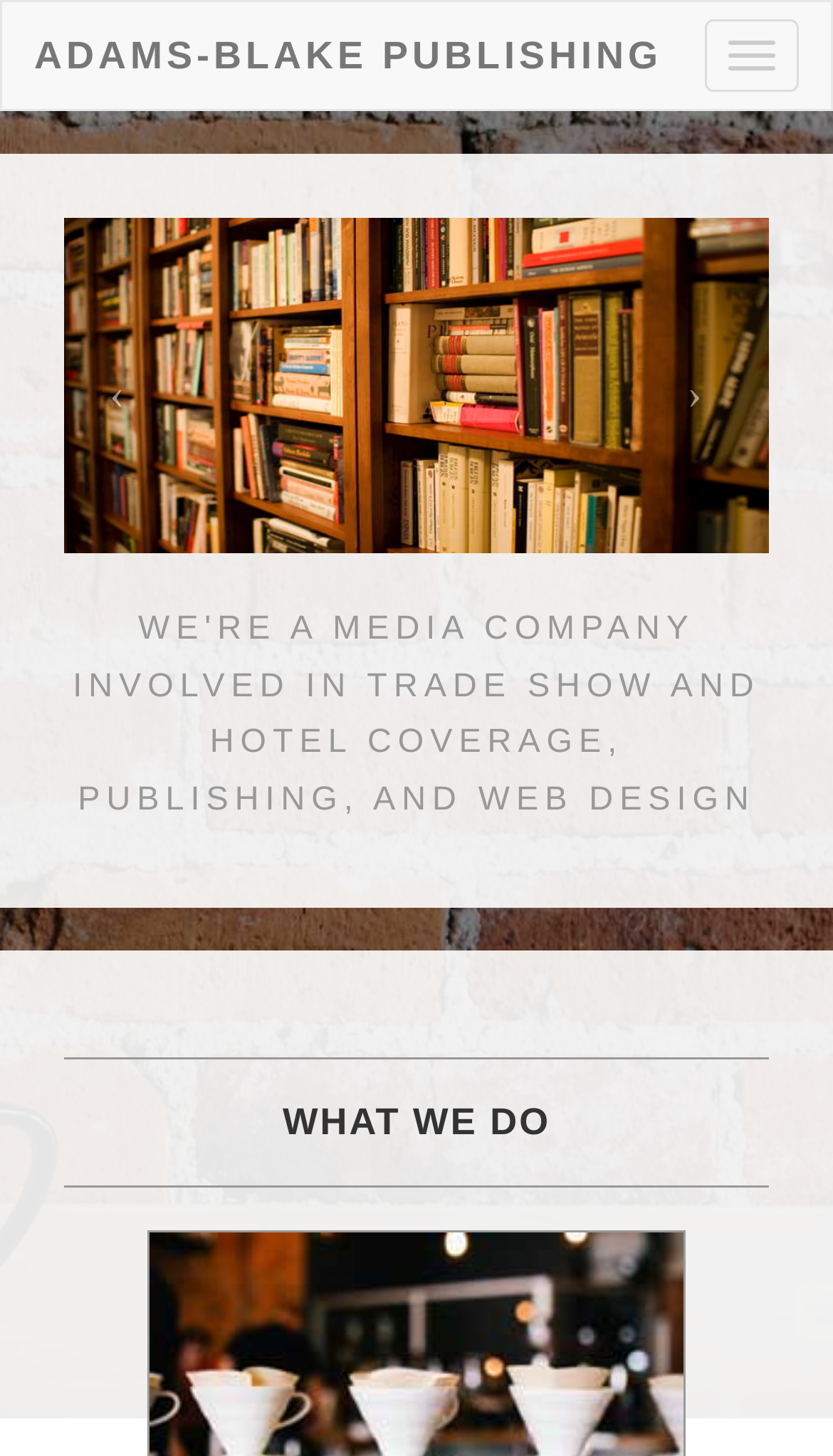How many horizontal separators are there?
Refer to the image and give a detailed answer to the query.

There are two horizontal separators, one with coordinates [0.077, 0.726, 0.923, 0.728] and another with coordinates [0.077, 0.814, 0.923, 0.816]. These separators are used to divide the content into sections.